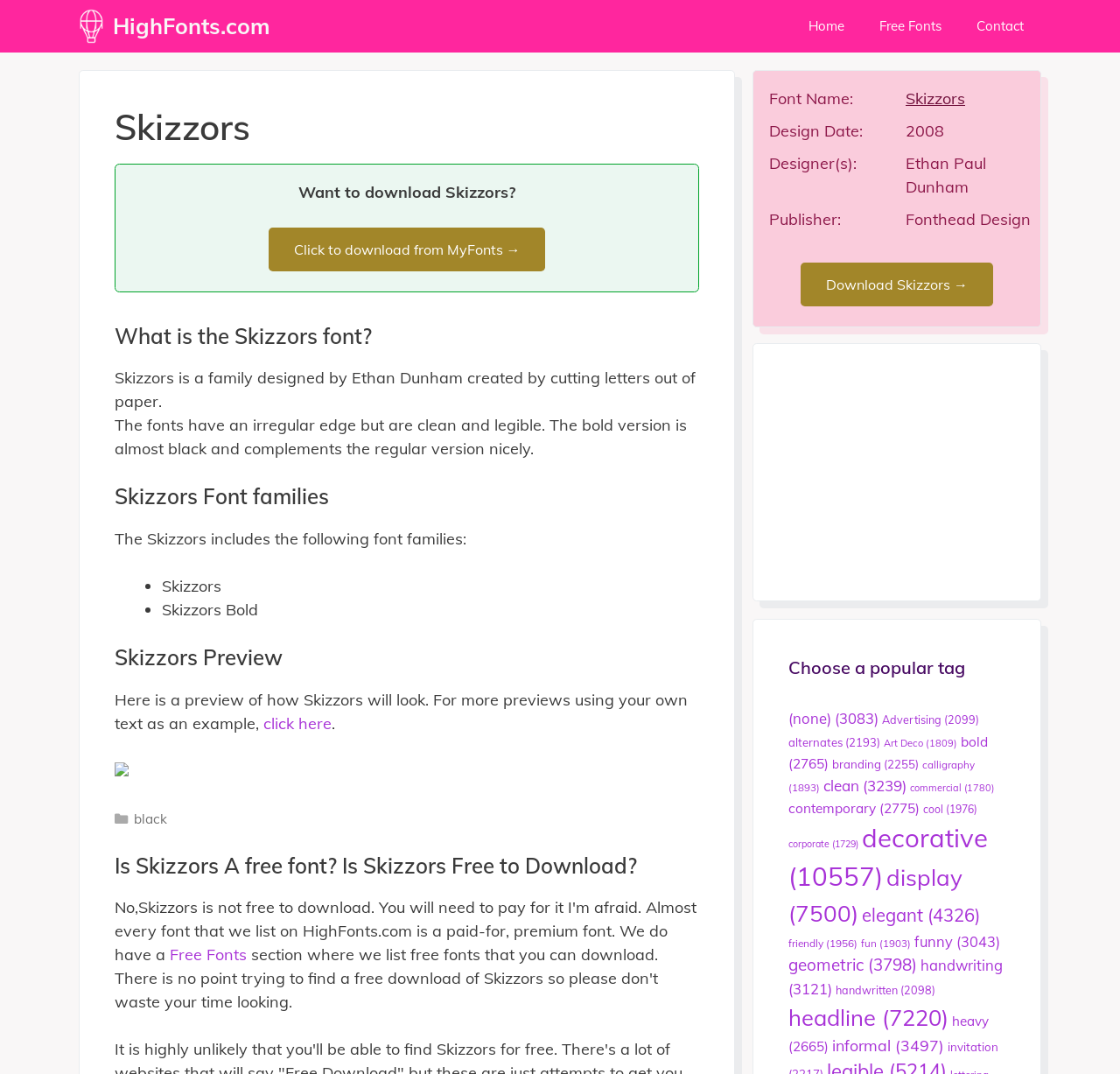Locate the bounding box coordinates for the element described below: "contemporary (2775)". The coordinates must be four float values between 0 and 1, formatted as [left, top, right, bottom].

[0.704, 0.744, 0.821, 0.761]